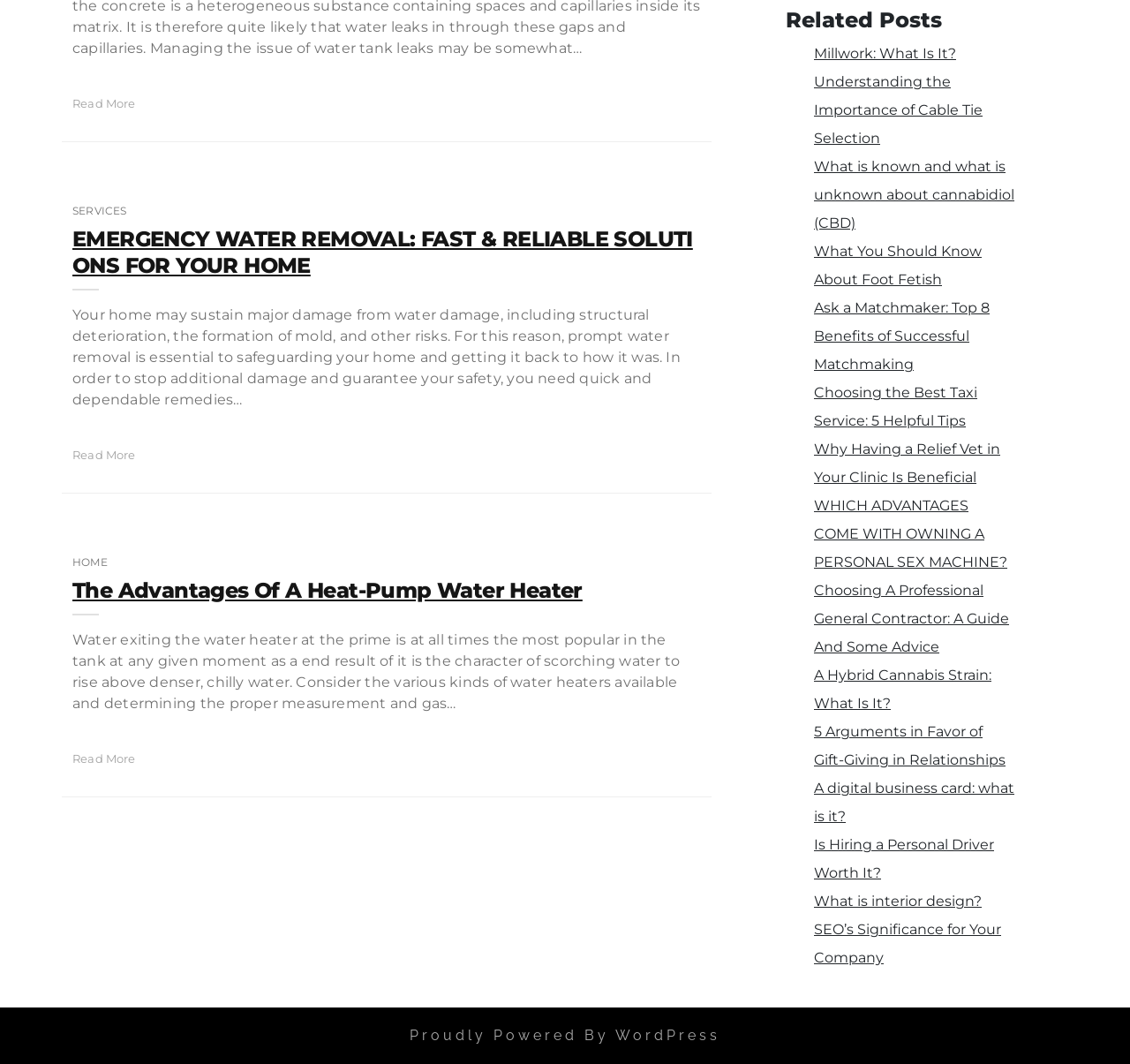Locate the bounding box of the UI element described by: "read more" in the given webpage screenshot.

[0.064, 0.417, 0.12, 0.438]